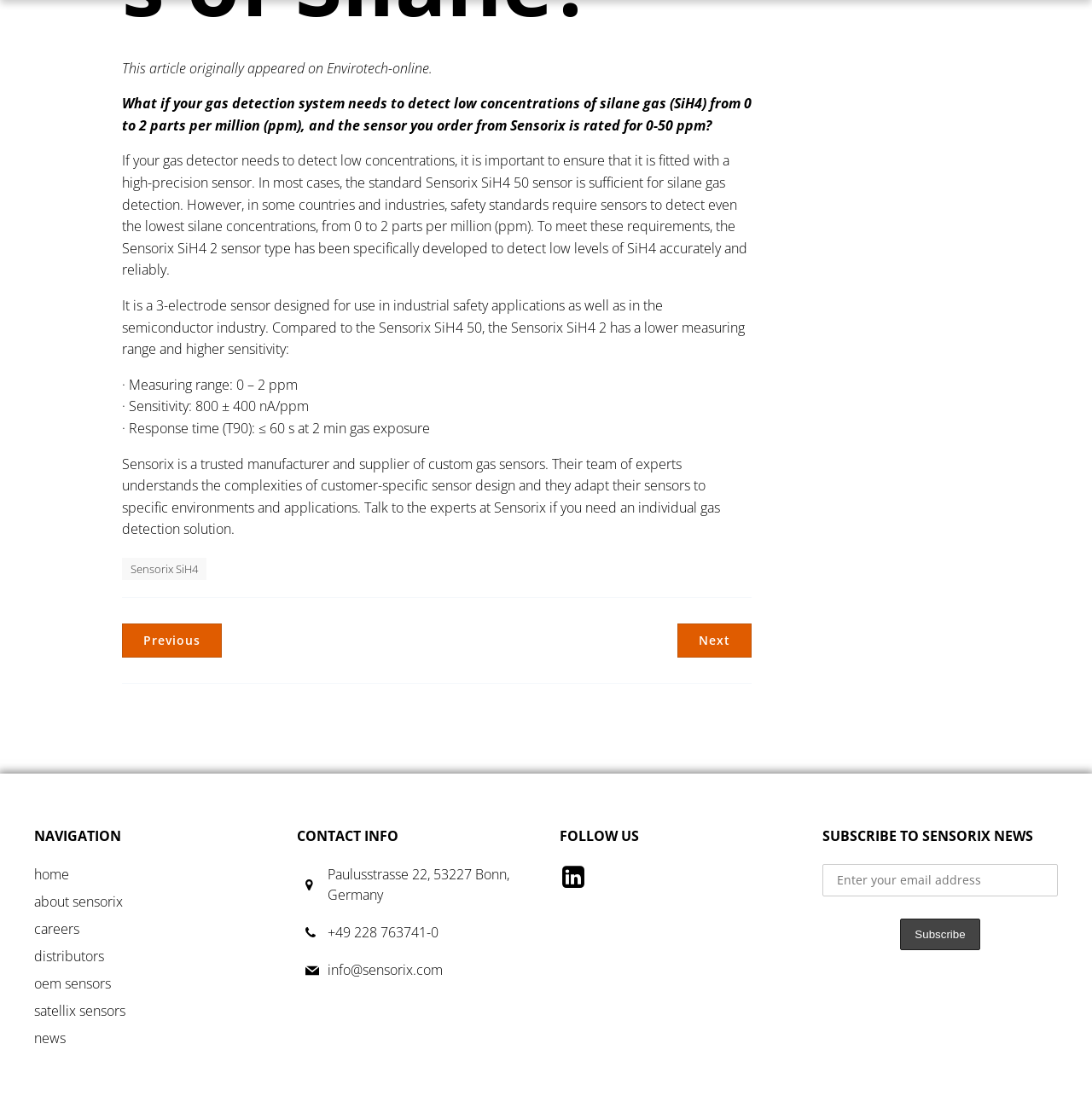What is the measuring range of the Sensorix SiH4 2 sensor?
Look at the screenshot and respond with a single word or phrase.

0 - 2 ppm